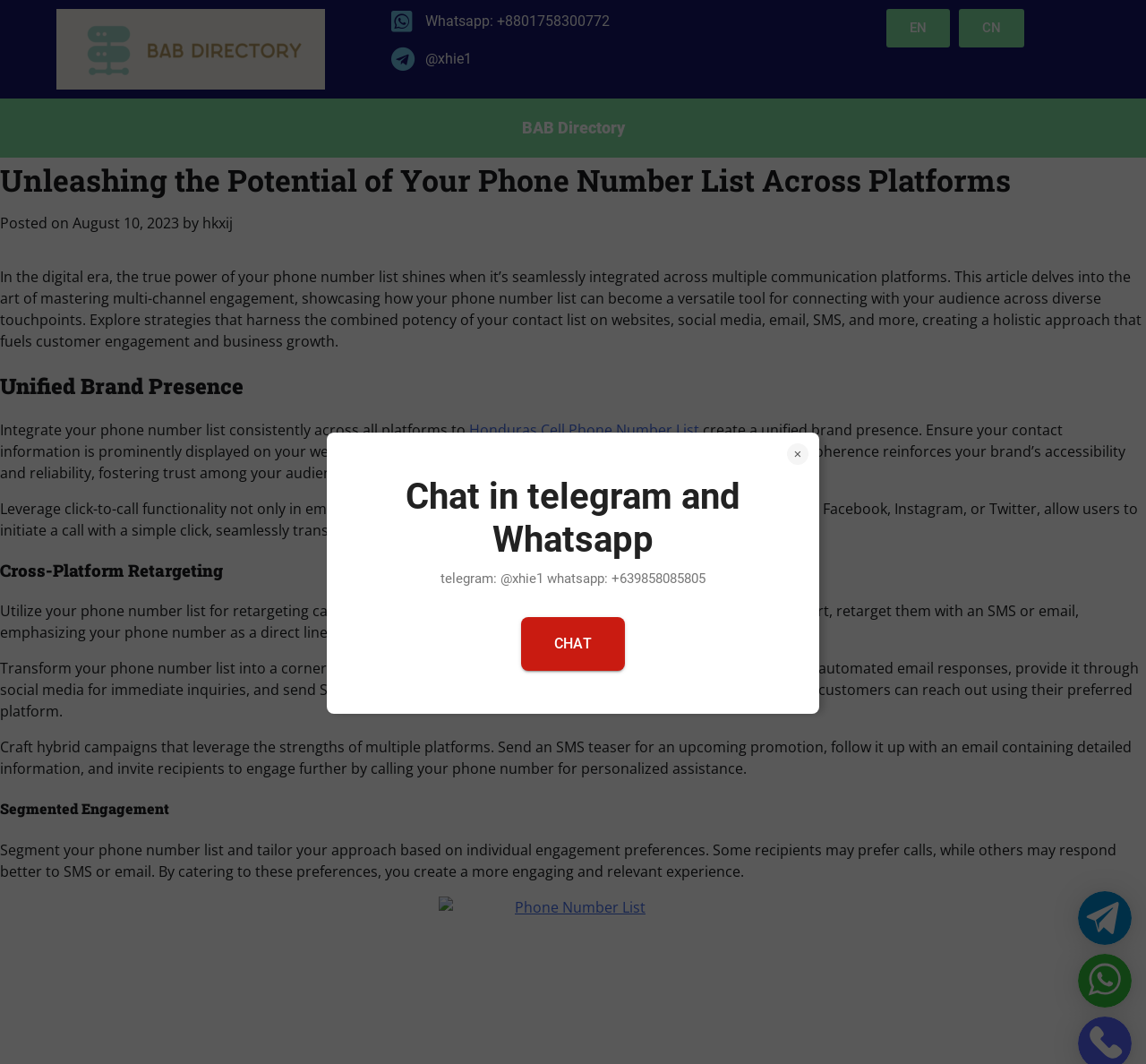Given the description: "hkxij", determine the bounding box coordinates of the UI element. The coordinates should be formatted as four float numbers between 0 and 1, [left, top, right, bottom].

[0.177, 0.2, 0.203, 0.219]